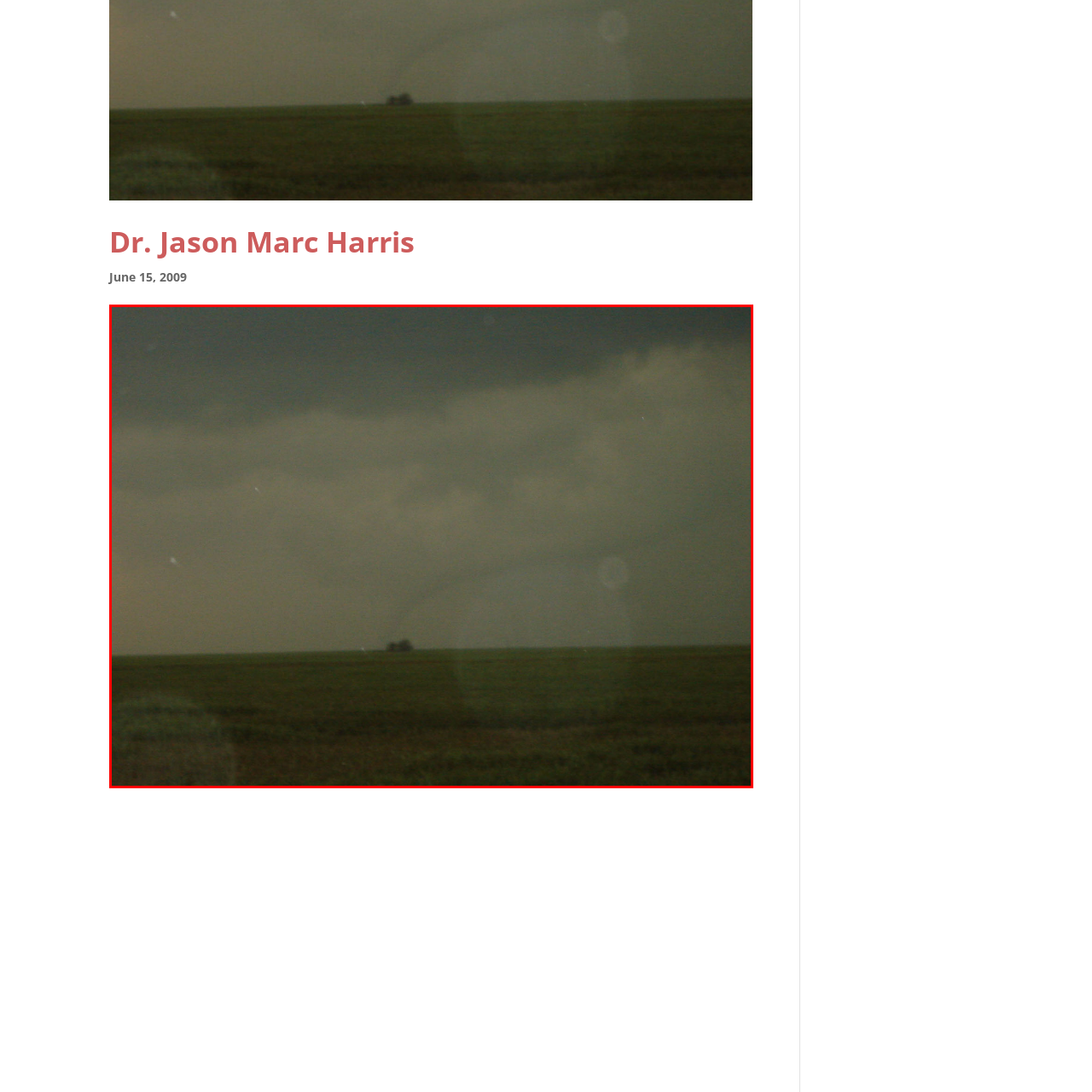What is visible in the background?
Please look at the image marked with a red bounding box and provide a one-word or short-phrase answer based on what you see.

A cluster of trees